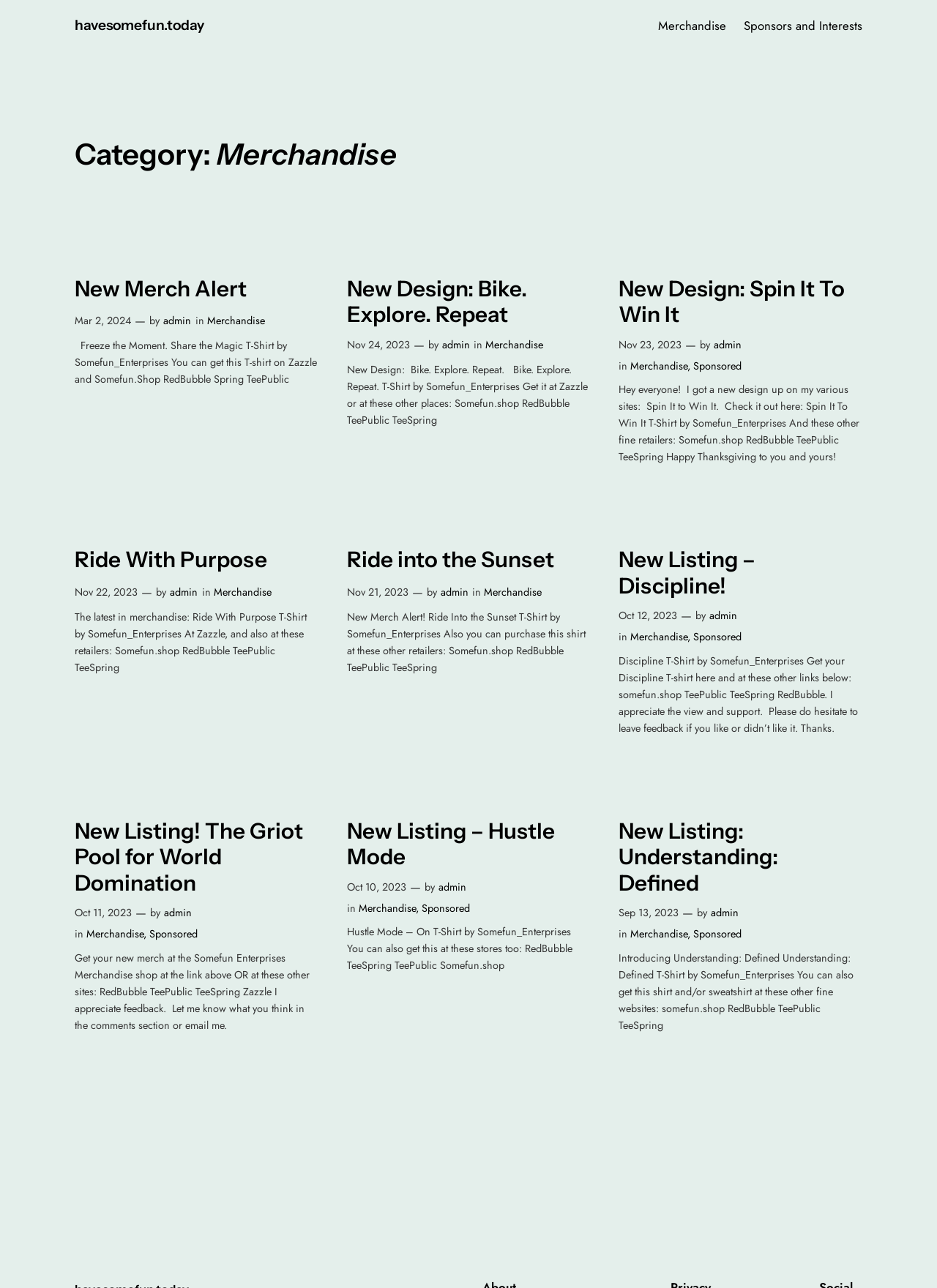Determine the bounding box coordinates of the clickable element necessary to fulfill the instruction: "Click on the 'New Merch Alert' link". Provide the coordinates as four float numbers within the 0 to 1 range, i.e., [left, top, right, bottom].

[0.08, 0.214, 0.264, 0.236]